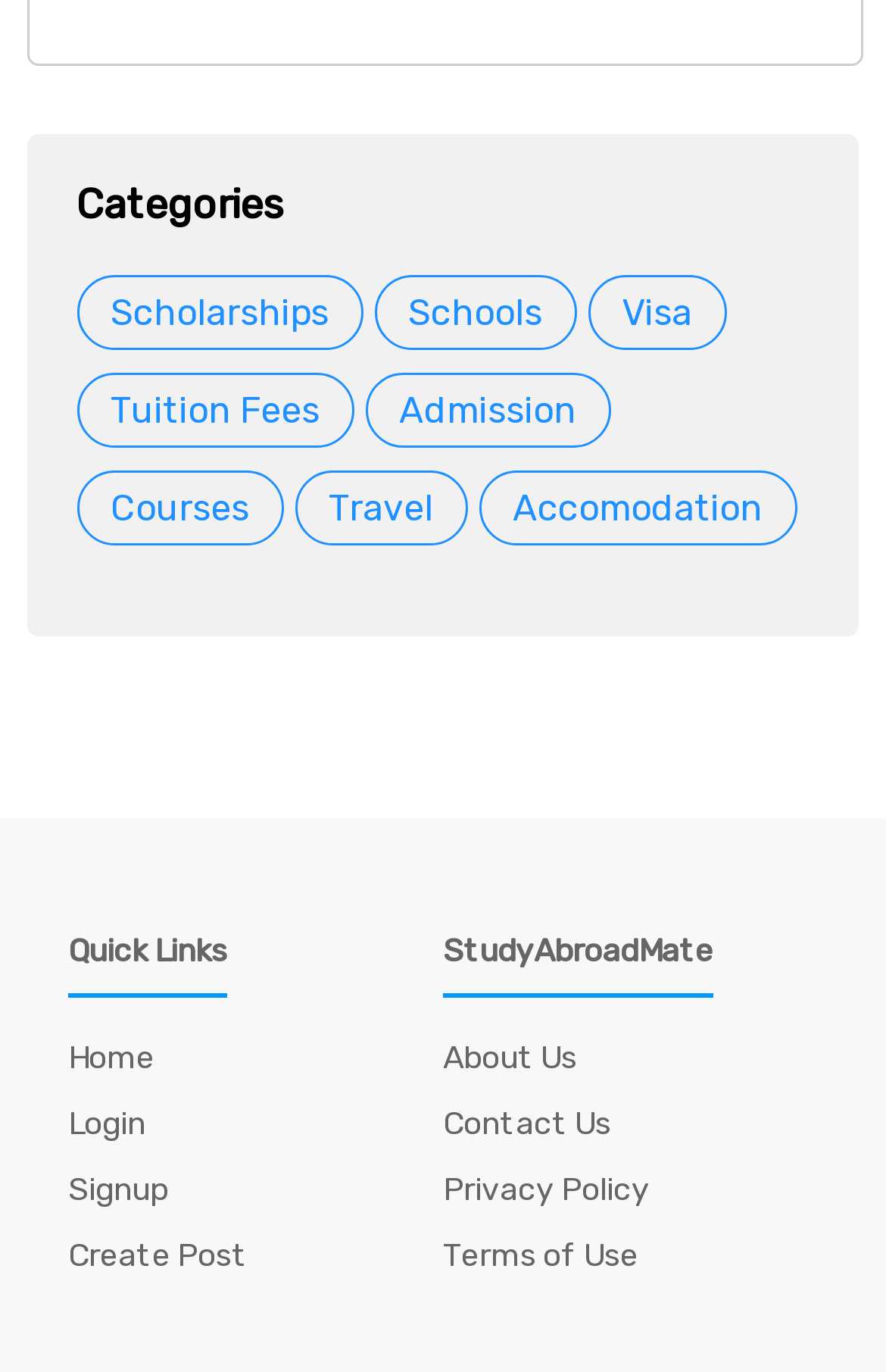Determine the bounding box coordinates of the clickable element necessary to fulfill the instruction: "View the Nondiscrimination Statement". Provide the coordinates as four float numbers within the 0 to 1 range, i.e., [left, top, right, bottom].

None